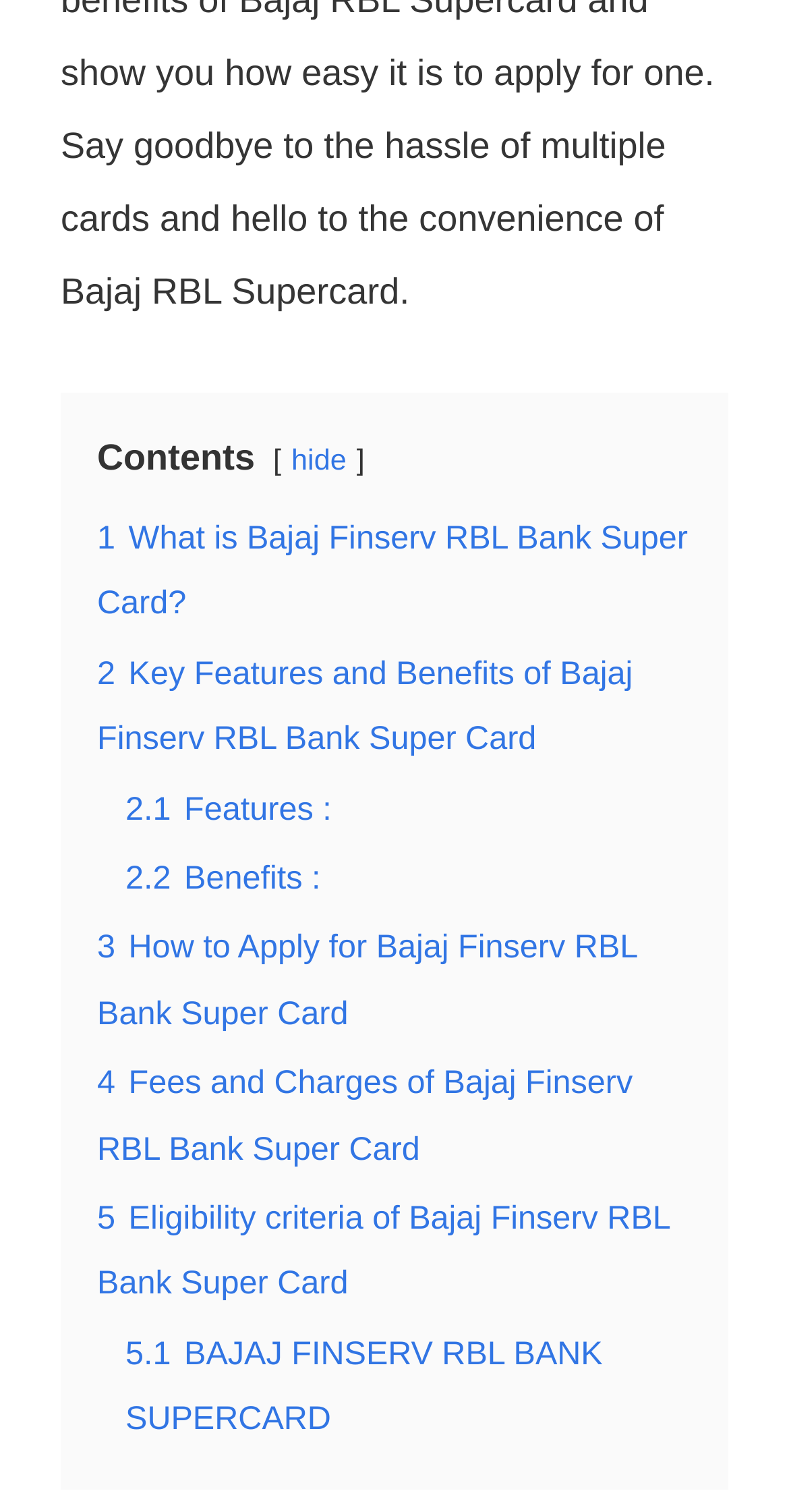Indicate the bounding box coordinates of the element that needs to be clicked to satisfy the following instruction: "Go to PRODUCT page". The coordinates should be four float numbers between 0 and 1, i.e., [left, top, right, bottom].

None